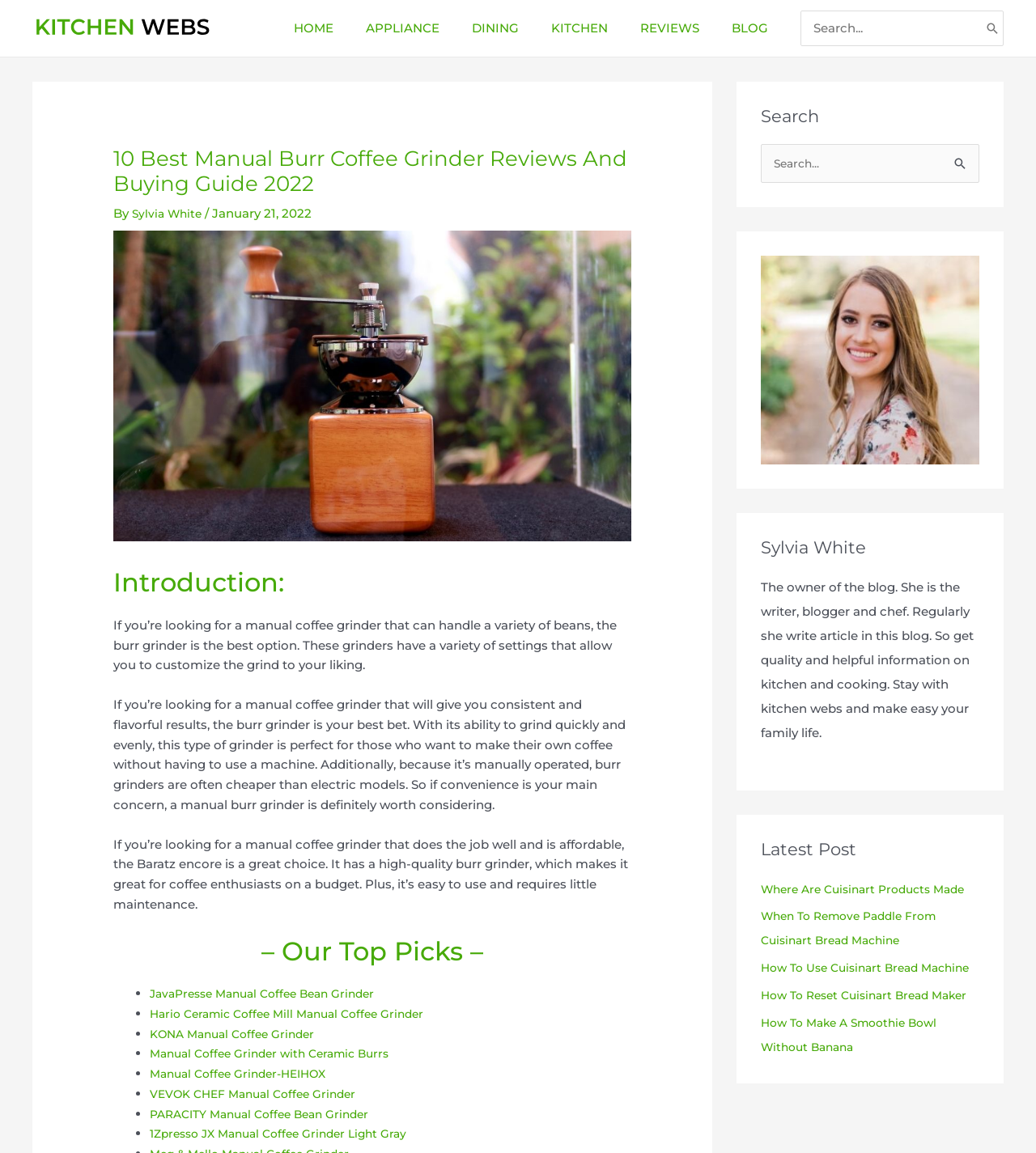Locate the bounding box coordinates of the UI element described by: "Sylvia White". Provide the coordinates as four float numbers between 0 and 1, formatted as [left, top, right, bottom].

[0.127, 0.179, 0.202, 0.192]